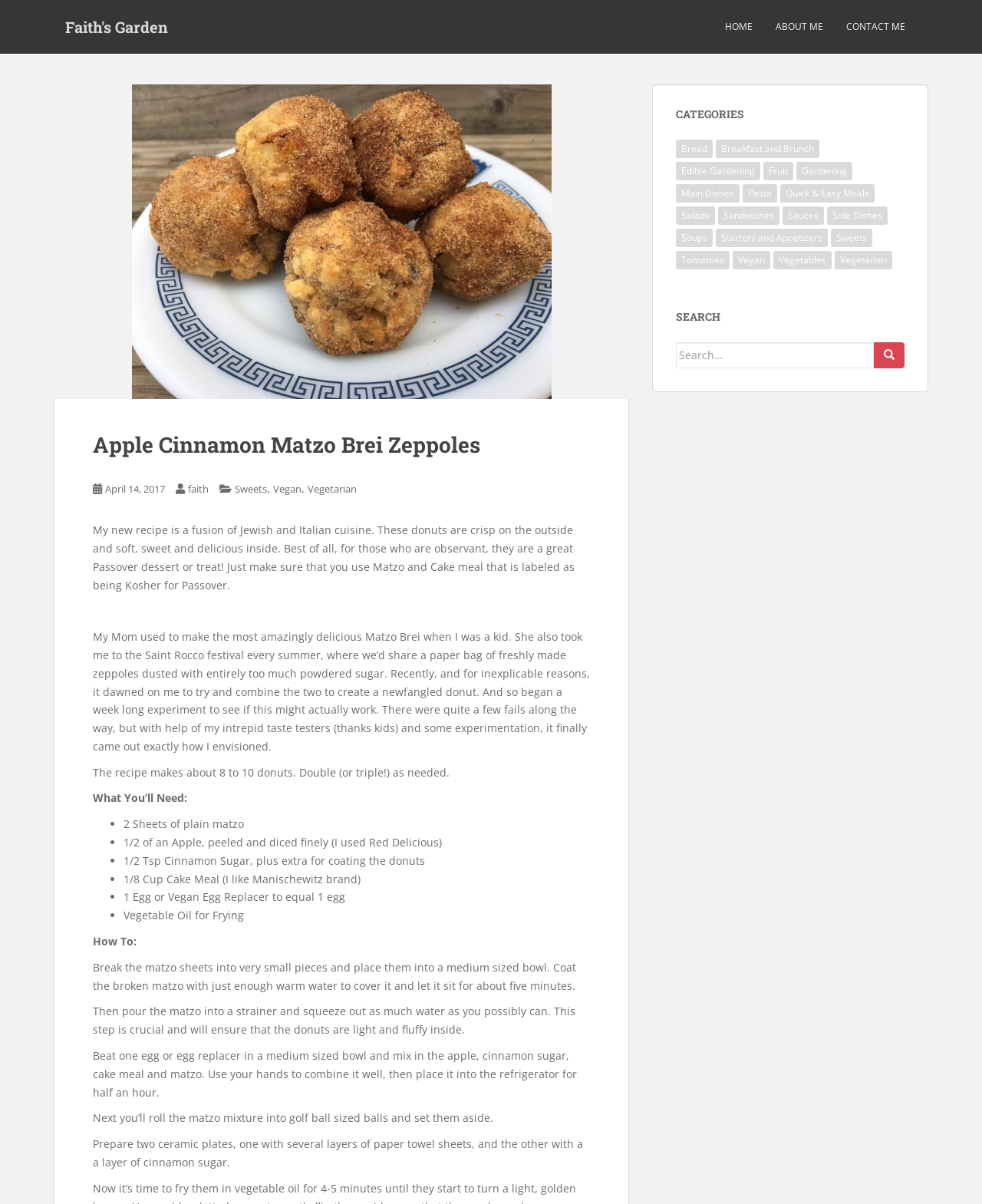Please indicate the bounding box coordinates for the clickable area to complete the following task: "Click on the 'CONTACT ME' link". The coordinates should be specified as four float numbers between 0 and 1, i.e., [left, top, right, bottom].

[0.862, 0.01, 0.922, 0.035]